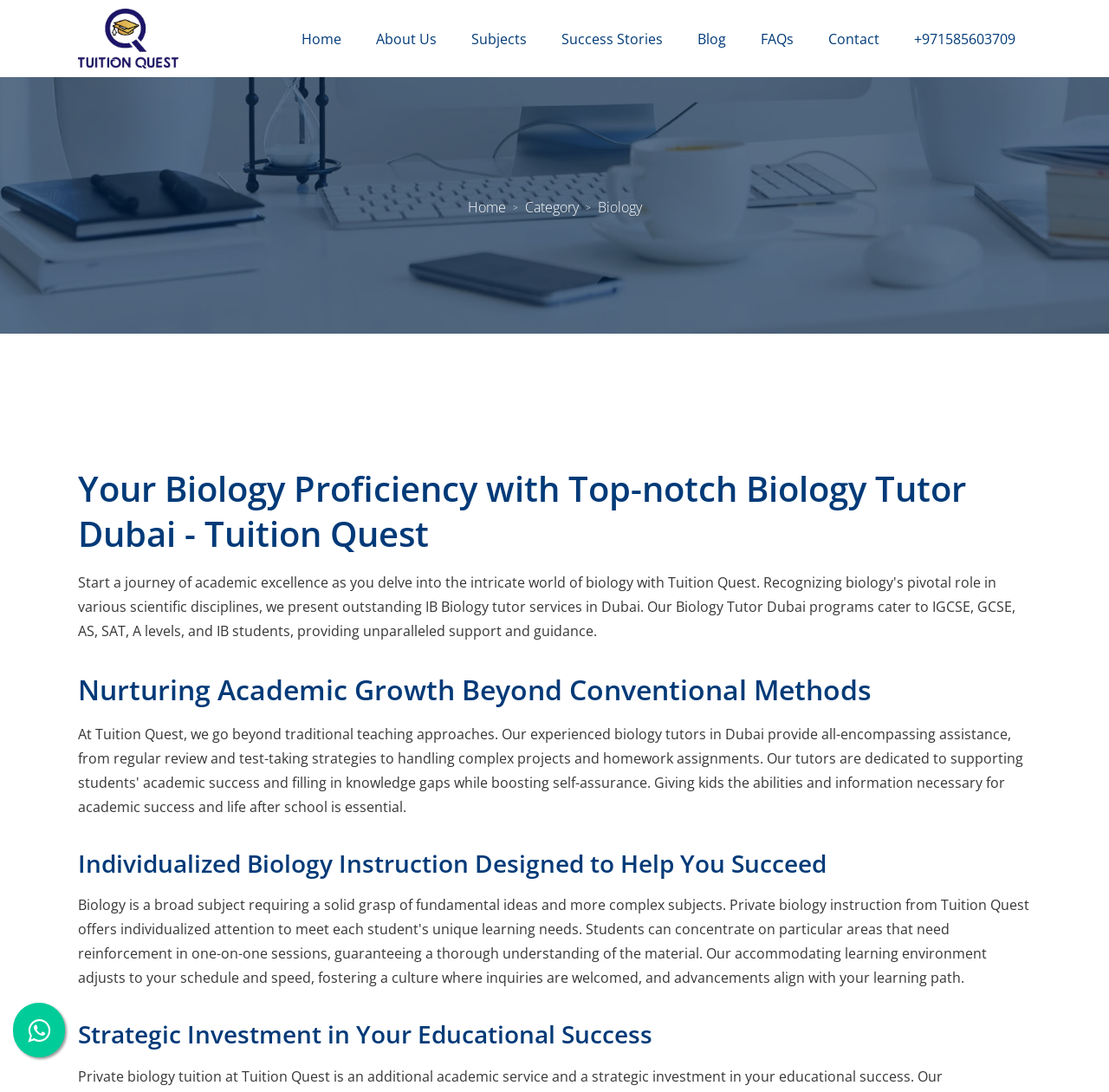Please determine the bounding box coordinates of the area that needs to be clicked to complete this task: 'Contact us'. The coordinates must be four float numbers between 0 and 1, formatted as [left, top, right, bottom].

[0.739, 0.019, 0.801, 0.052]